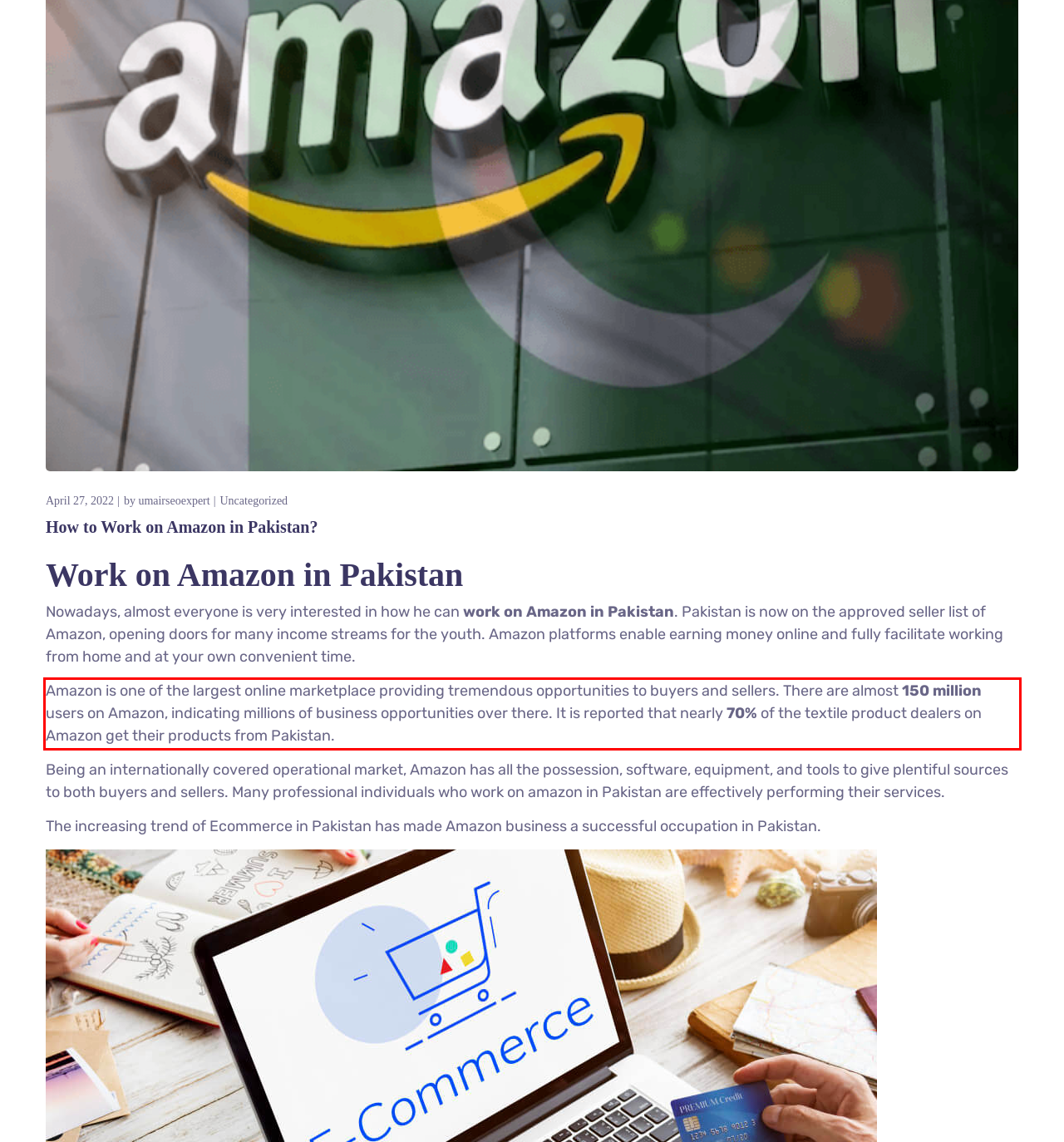You are given a screenshot with a red rectangle. Identify and extract the text within this red bounding box using OCR.

Amazon is one of the largest online marketplace providing tremendous opportunities to buyers and sellers. There are almost 150 million users on Amazon, indicating millions of business opportunities over there. It is reported that nearly 70% of the textile product dealers on Amazon get their products from Pakistan.